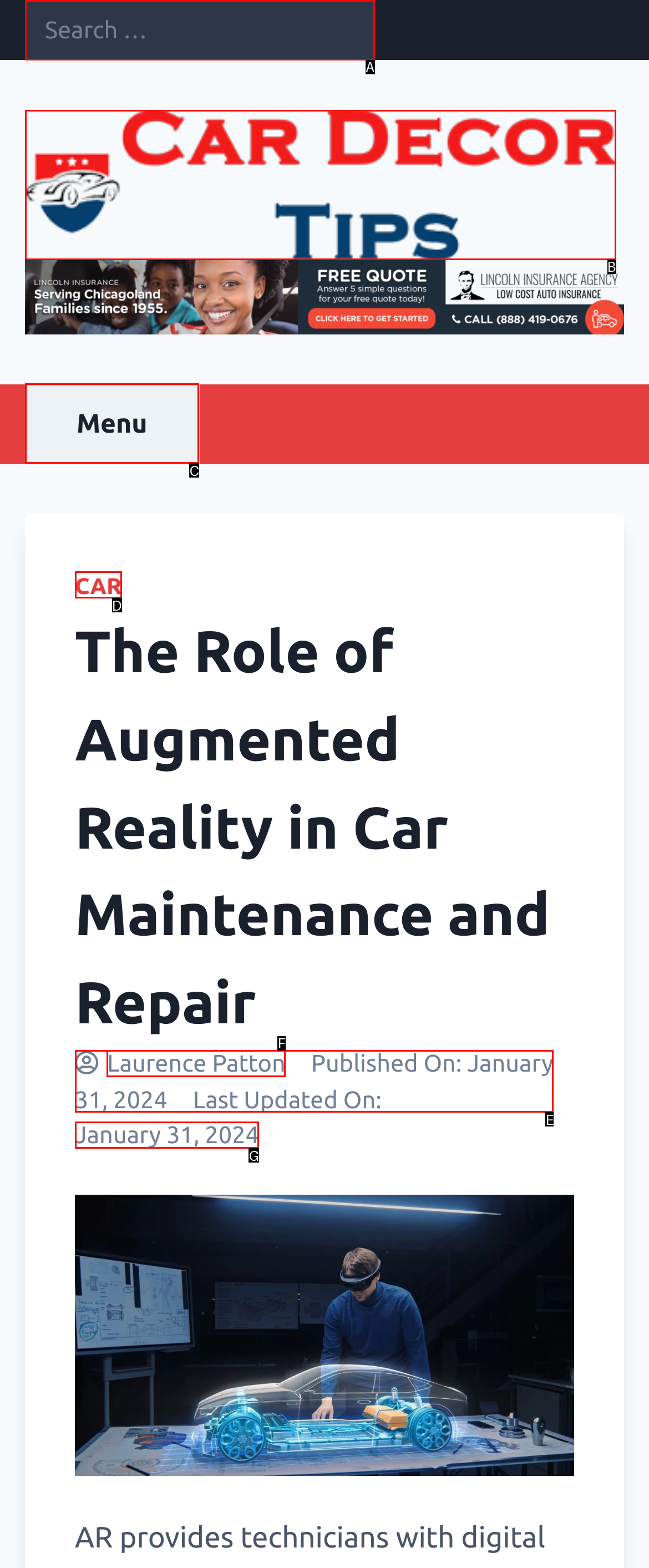Identify which HTML element matches the description: name="s" placeholder="Search …"
Provide your answer in the form of the letter of the correct option from the listed choices.

A